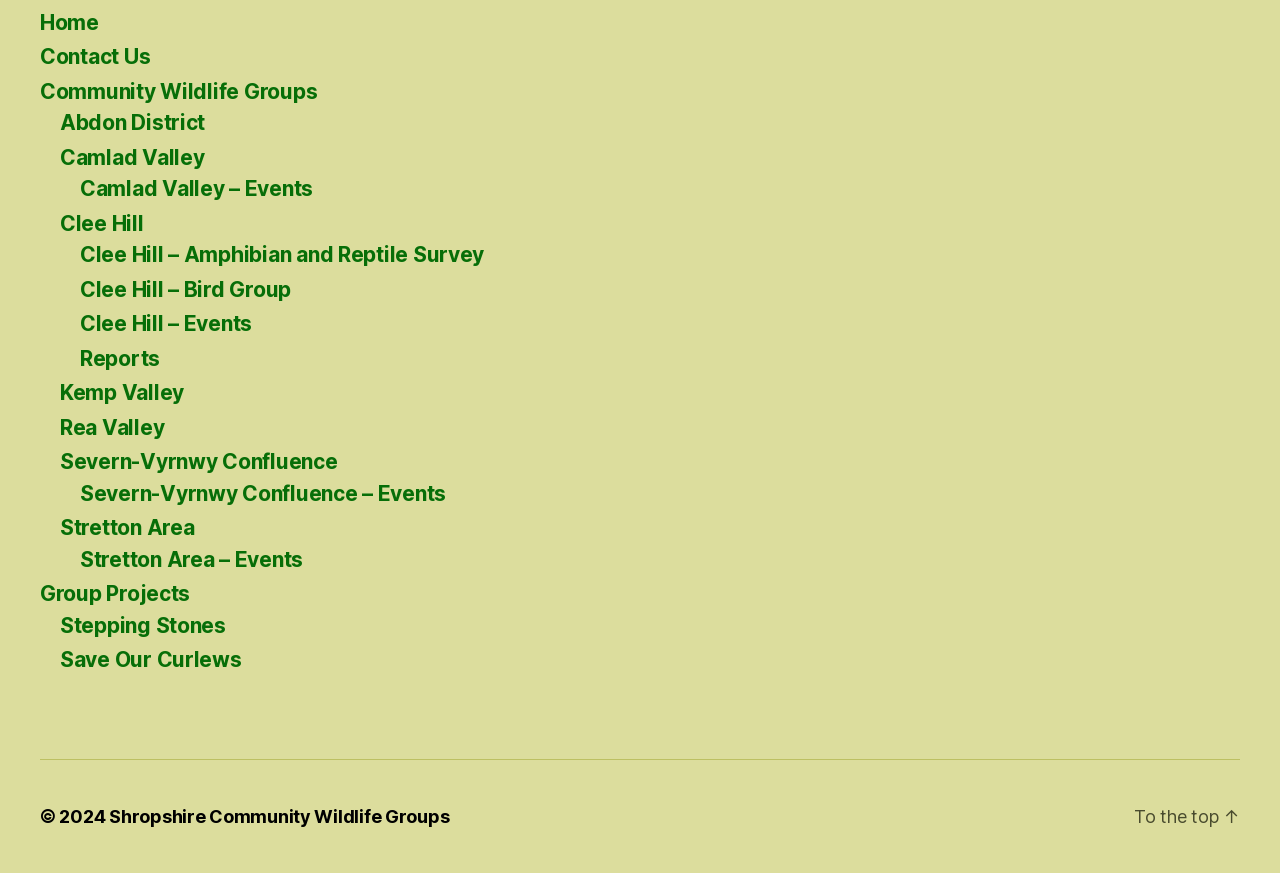Please identify the bounding box coordinates of the element on the webpage that should be clicked to follow this instruction: "go to home page". The bounding box coordinates should be given as four float numbers between 0 and 1, formatted as [left, top, right, bottom].

[0.031, 0.011, 0.077, 0.04]